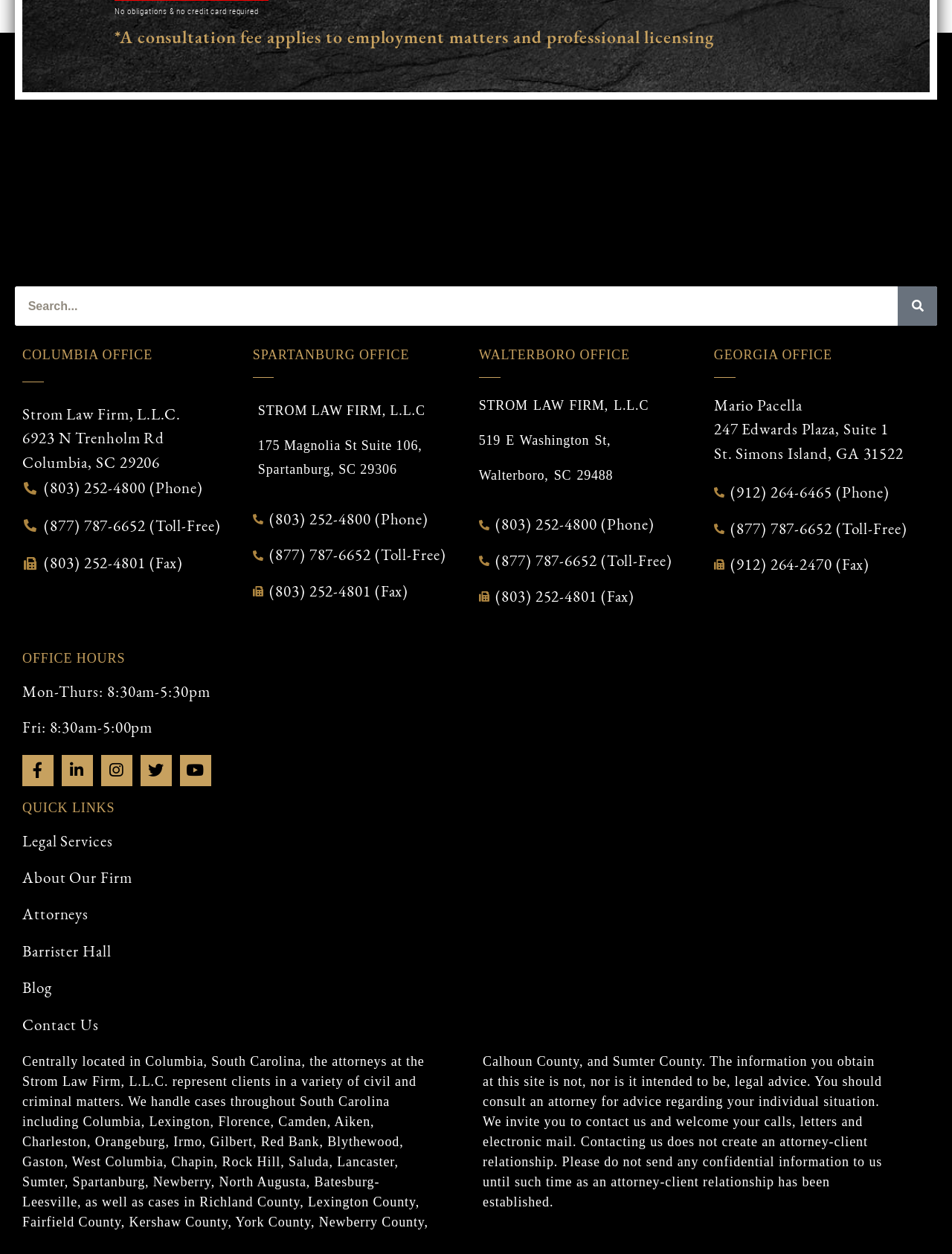Please identify the bounding box coordinates of the area that needs to be clicked to follow this instruction: "Learn more about legal services".

[0.023, 0.661, 0.977, 0.68]